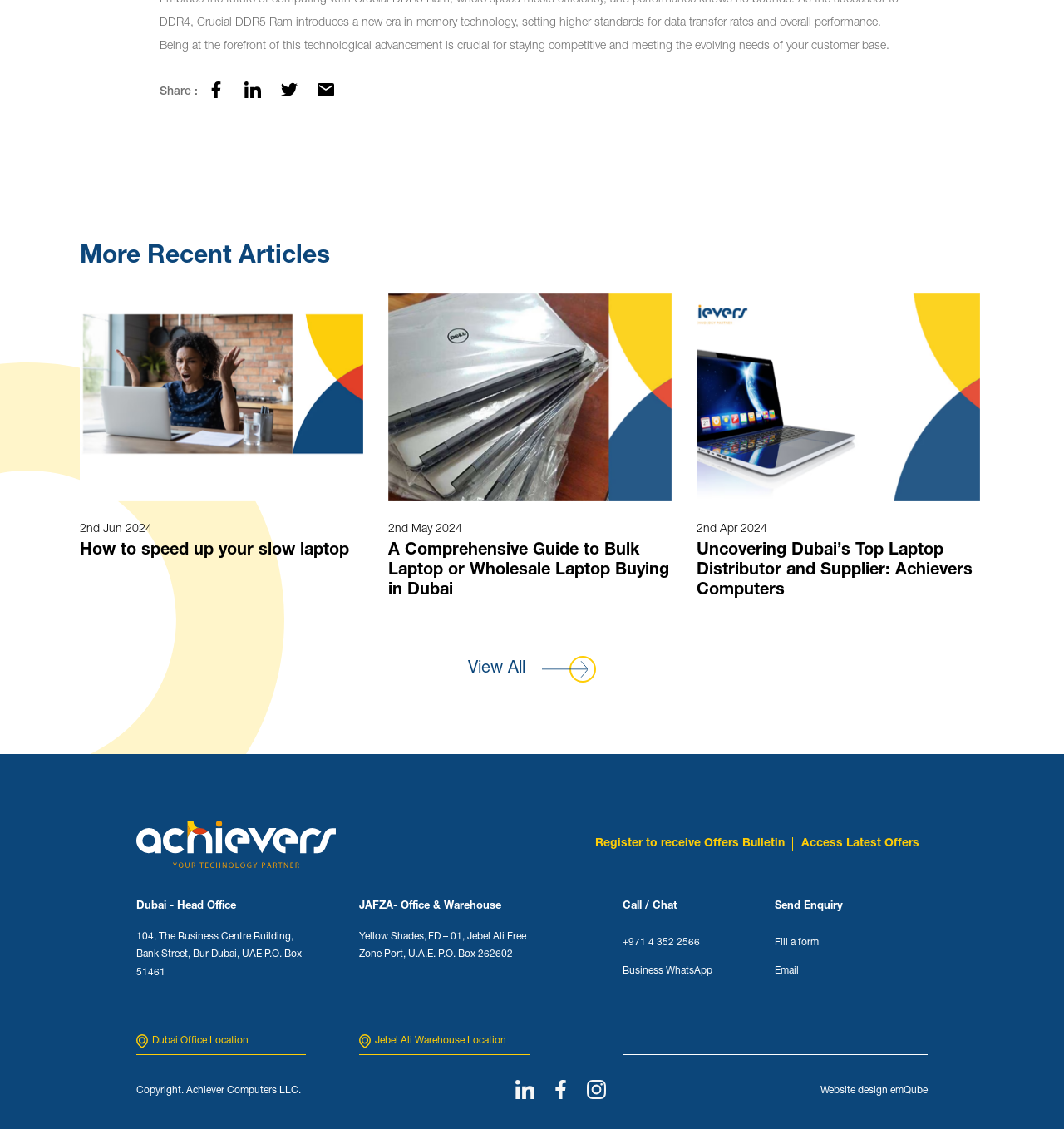Answer in one word or a short phrase: 
How many social media platforms are available for sharing?

4